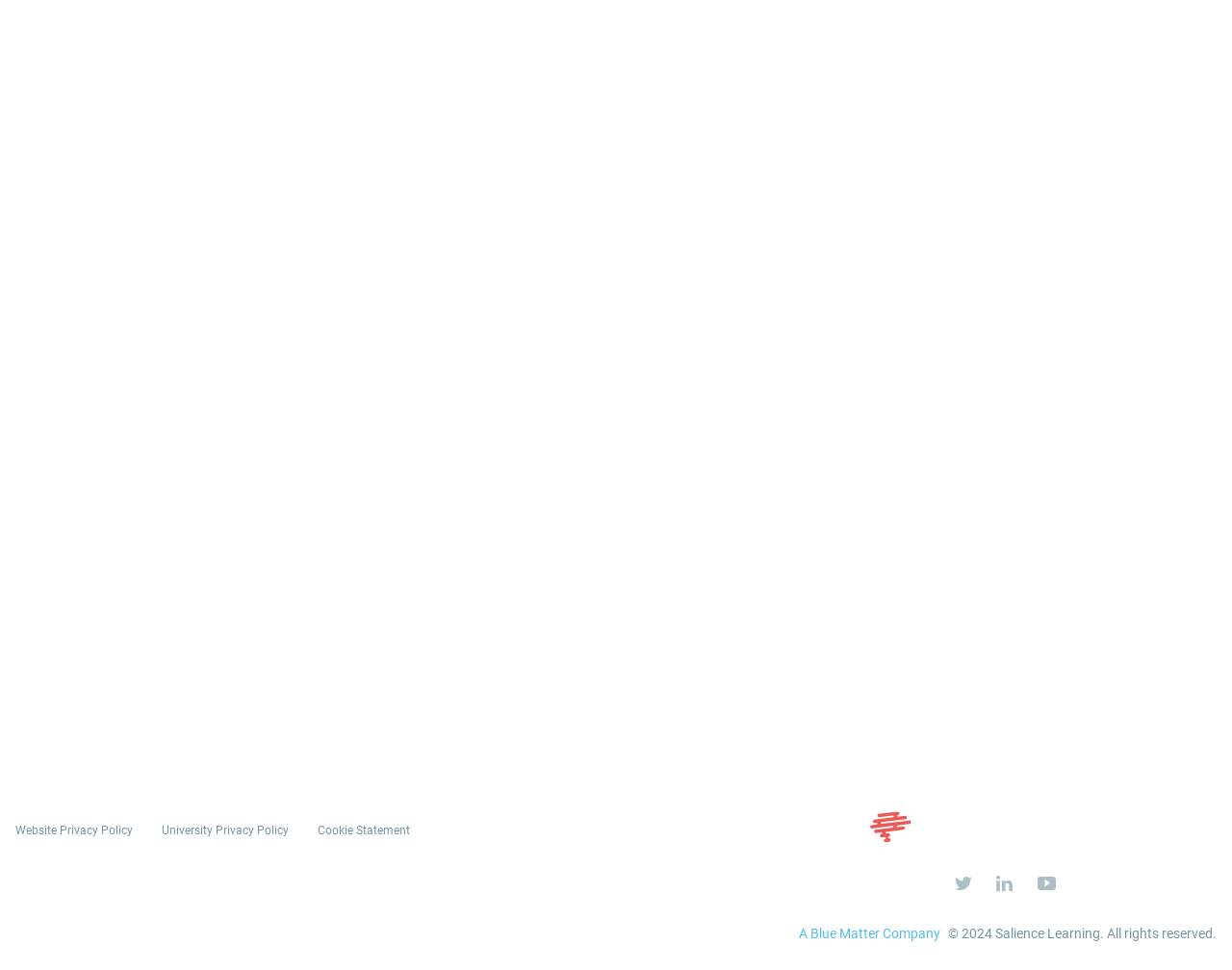How many social media links are present?
Using the image, answer in one word or phrase.

3